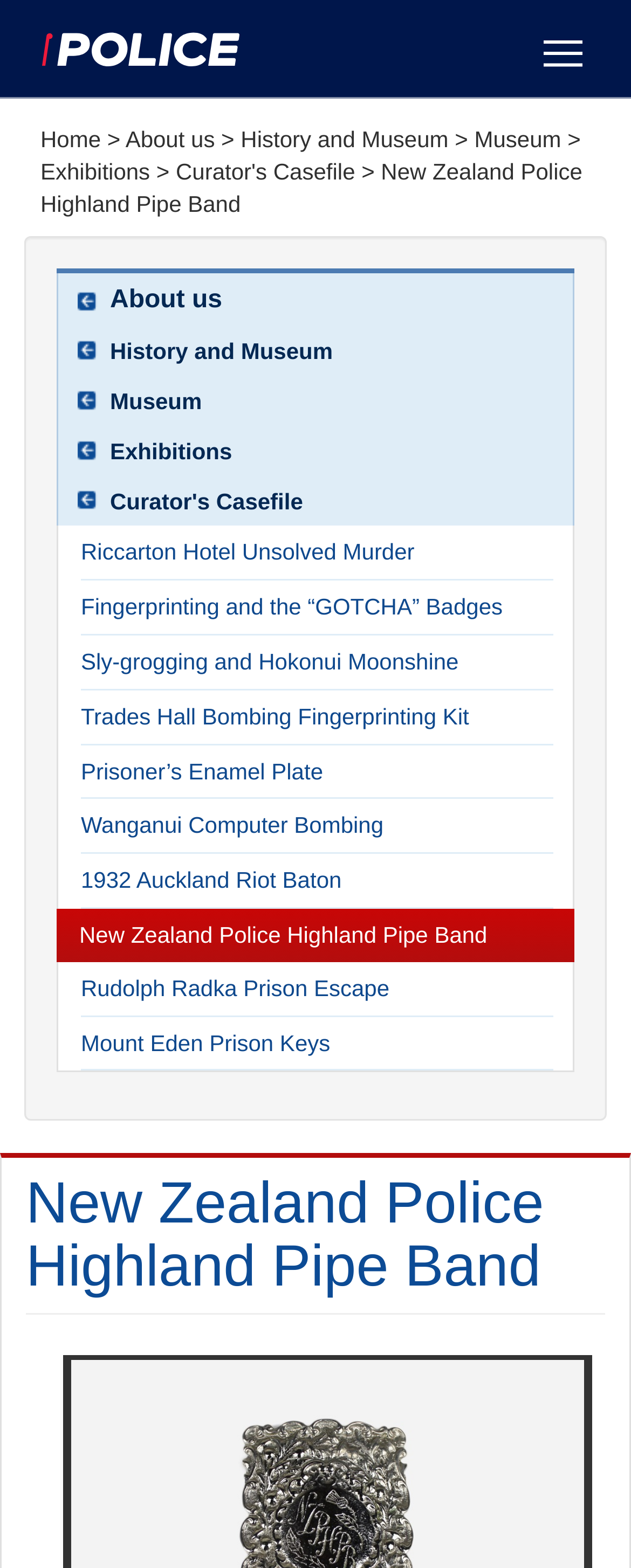Identify the bounding box coordinates of the area you need to click to perform the following instruction: "Click on the 'Home' link".

[0.064, 0.08, 0.16, 0.097]